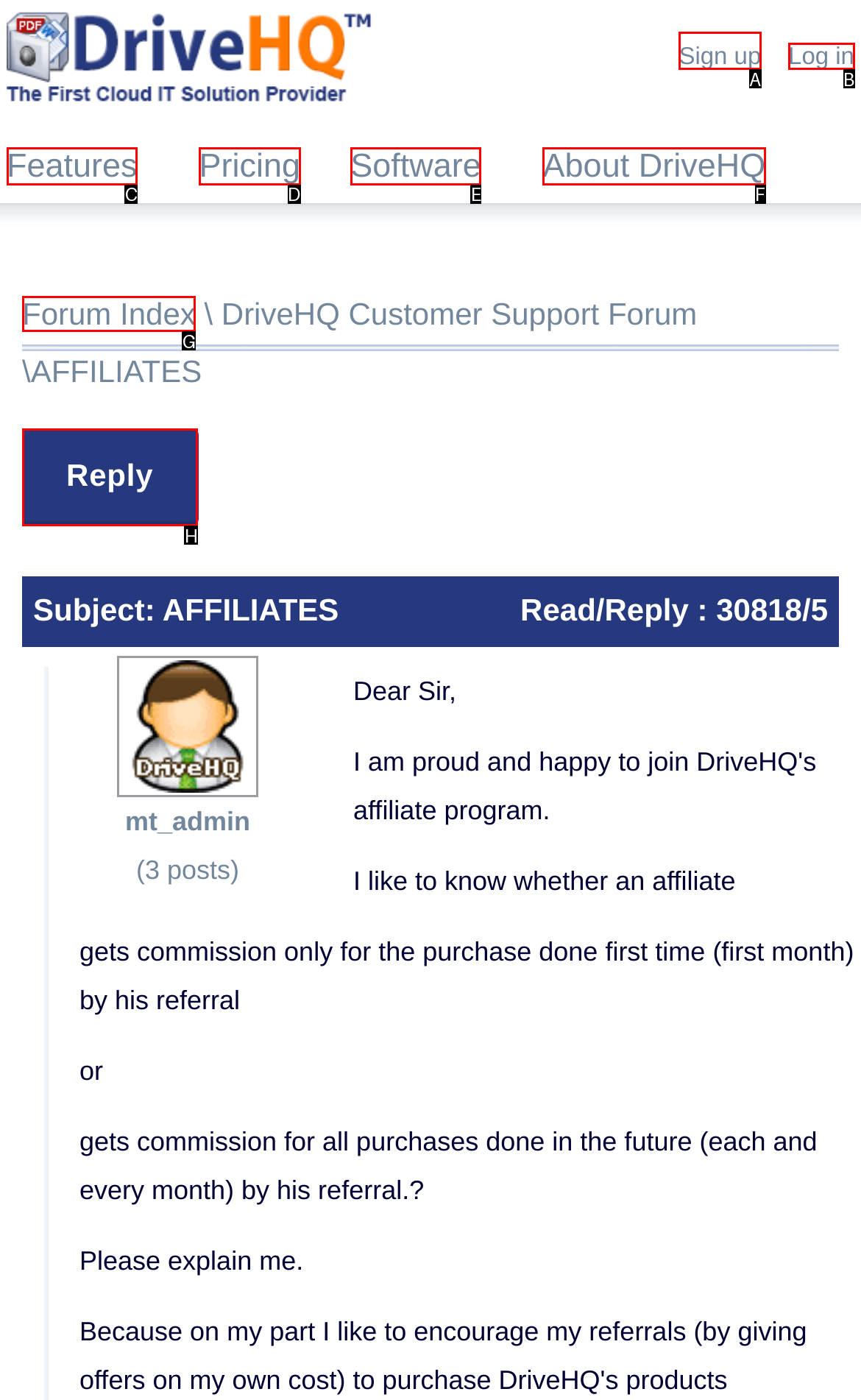Select the HTML element that corresponds to the description: Log in. Answer with the letter of the matching option directly from the choices given.

B